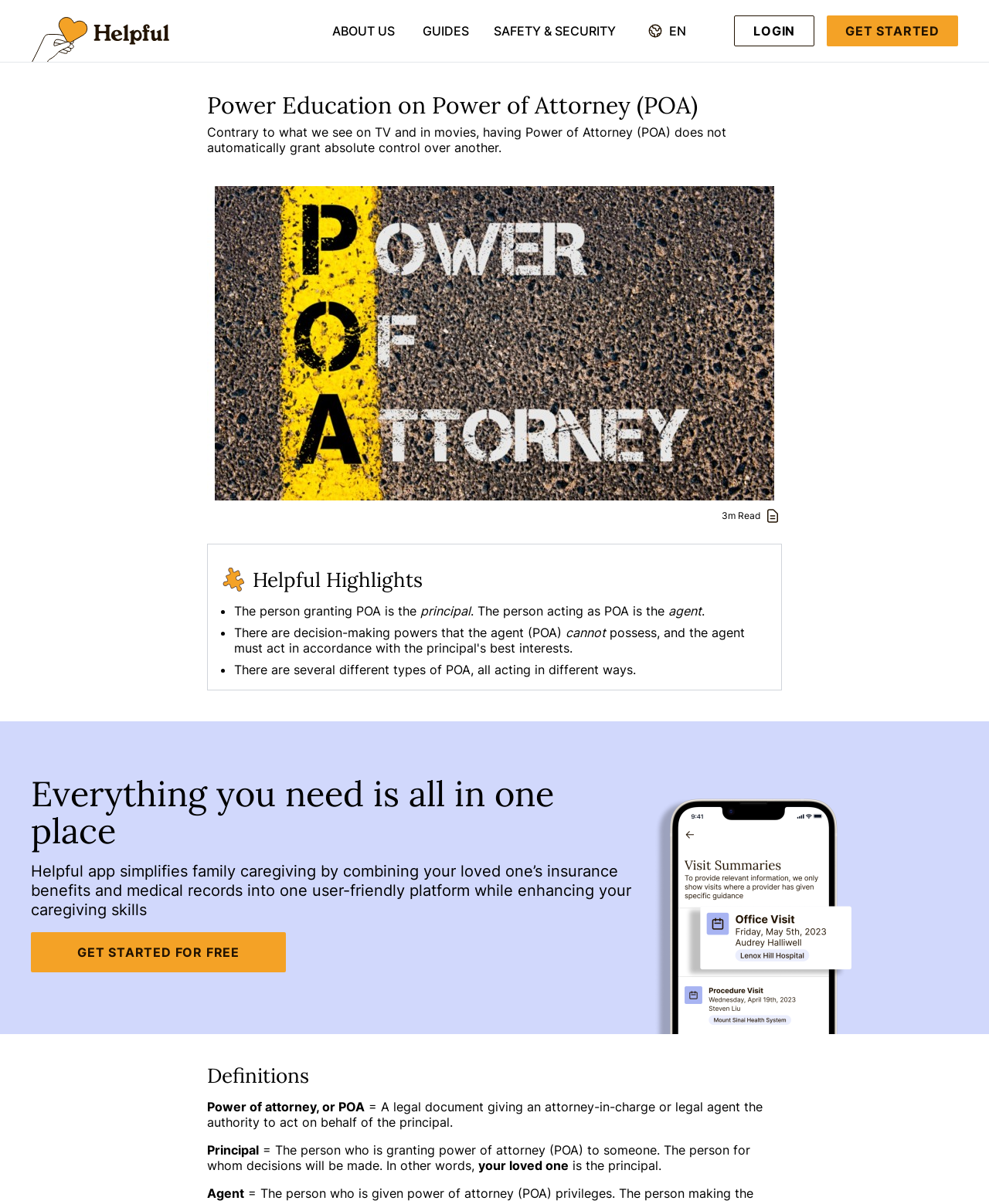Determine the bounding box coordinates of the element that should be clicked to execute the following command: "Switch to Spanish language".

[0.644, 0.044, 0.754, 0.071]